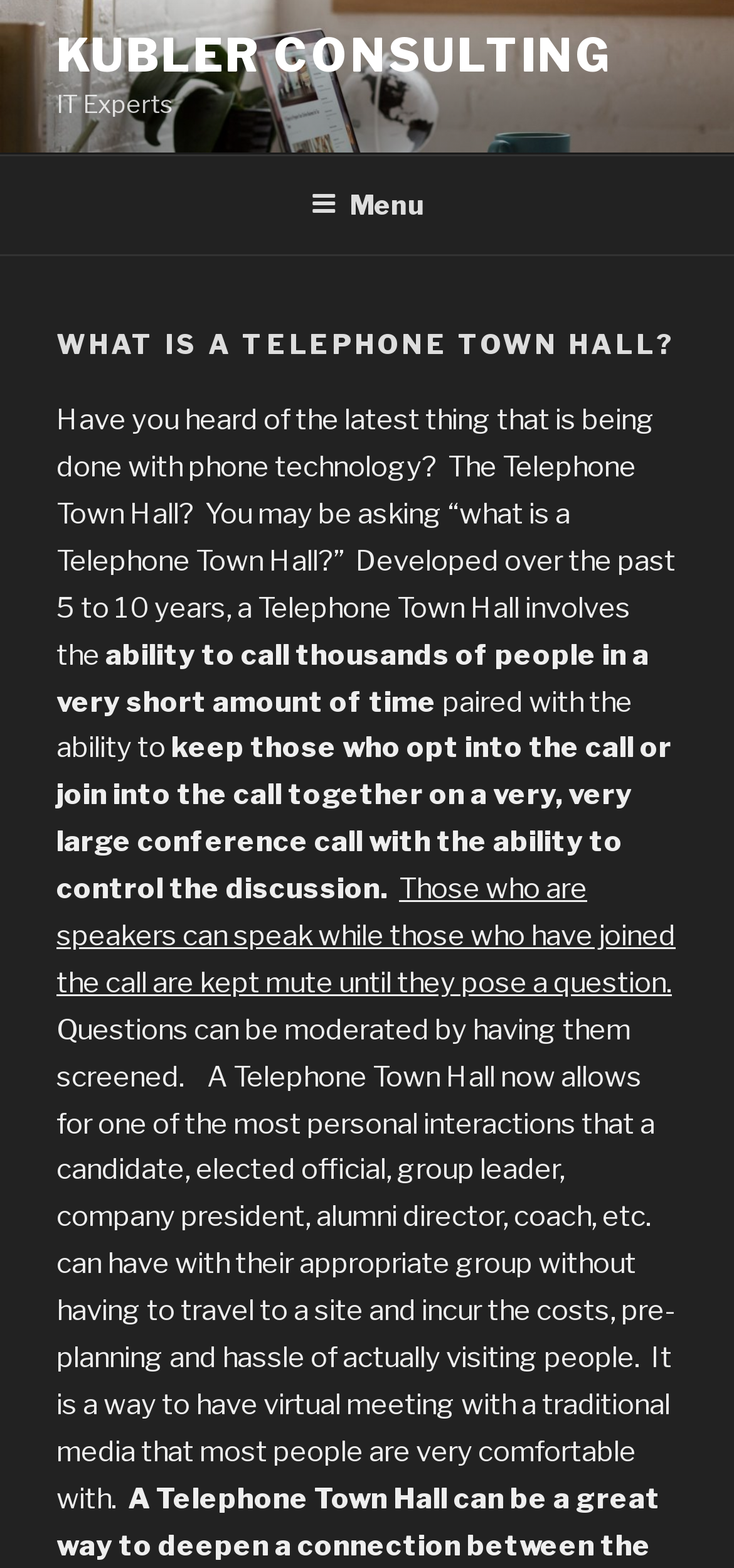Please answer the following question using a single word or phrase: 
What is the purpose of a Telephone Town Hall?

Virtual meeting